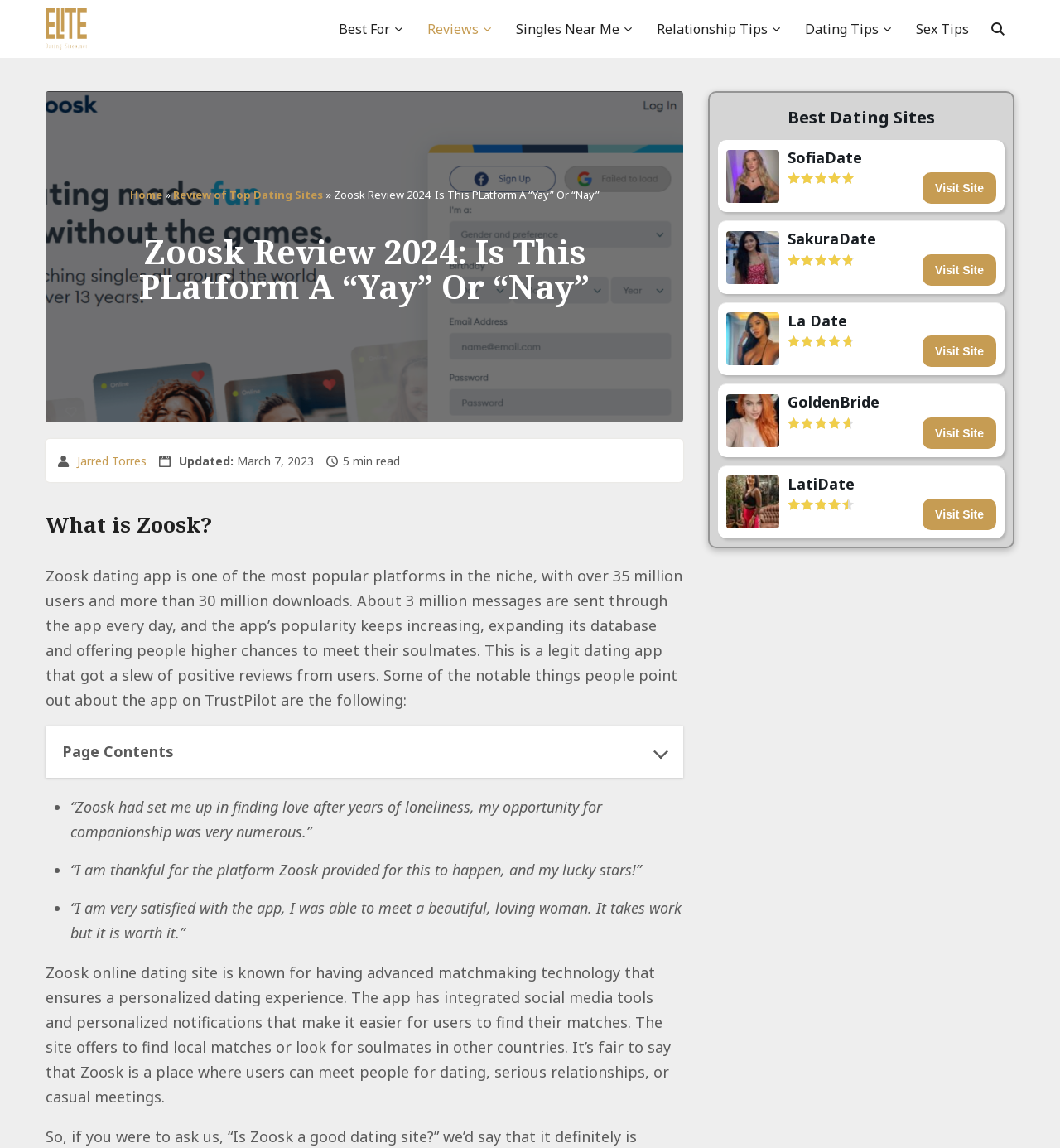Please use the details from the image to answer the following question comprehensively:
What is Zoosk?

According to the webpage, Zoosk is a dating app that is one of the most popular platforms in the online dating niche, with over 35 million users and more than 30 million downloads.